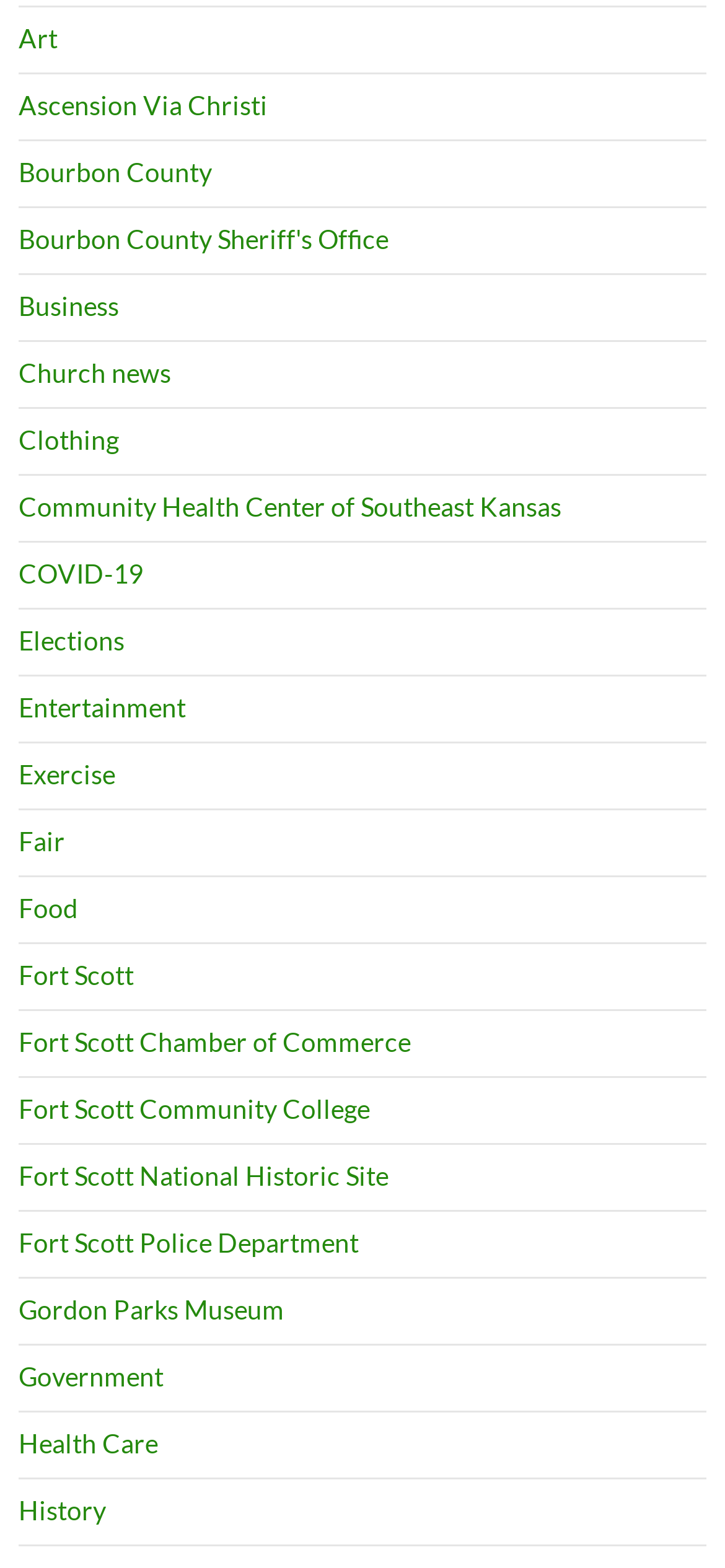Identify the bounding box coordinates of the specific part of the webpage to click to complete this instruction: "View Bachelorette Party".

None